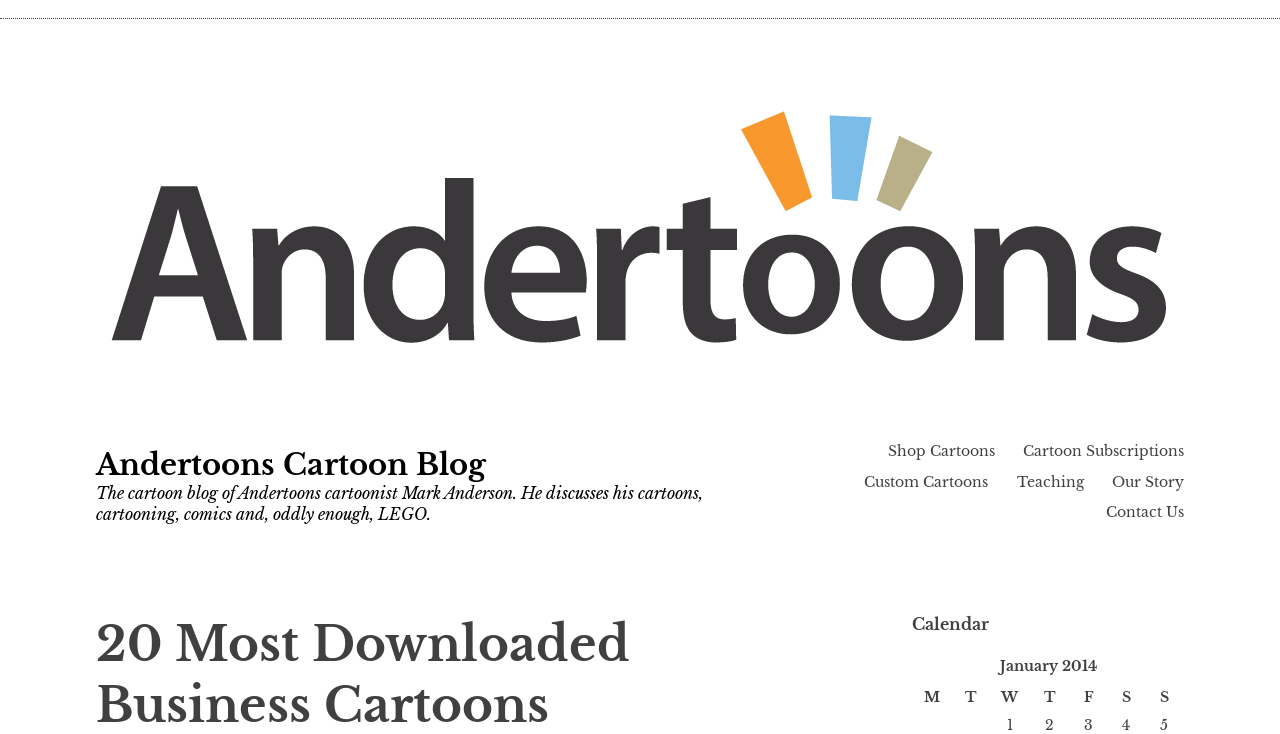Provide the bounding box coordinates of the HTML element described by the text: "Teaching".

[0.794, 0.644, 0.846, 0.669]